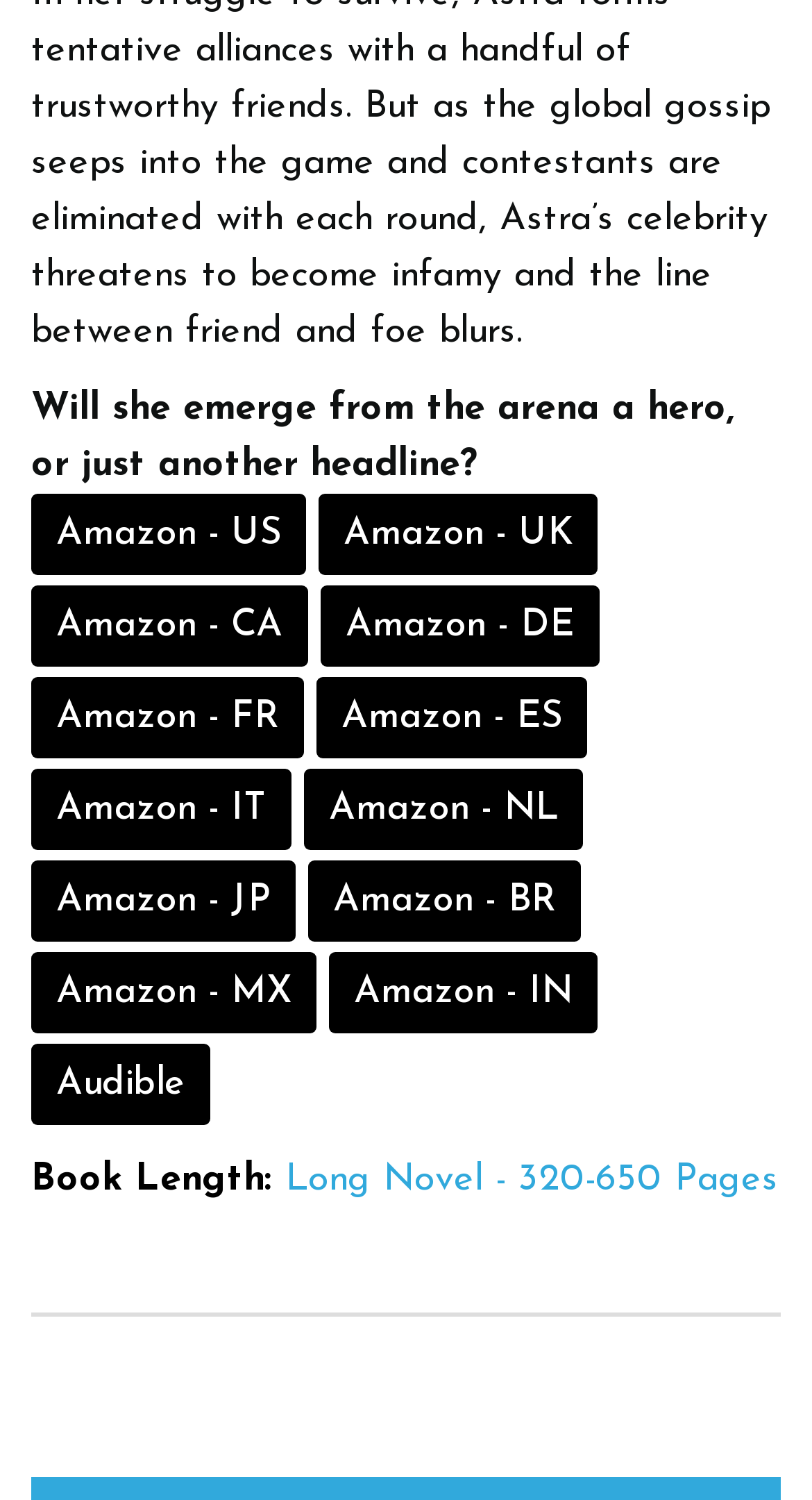Identify the bounding box coordinates of the section that should be clicked to achieve the task described: "Choose Long Novel option".

[0.351, 0.773, 0.959, 0.8]